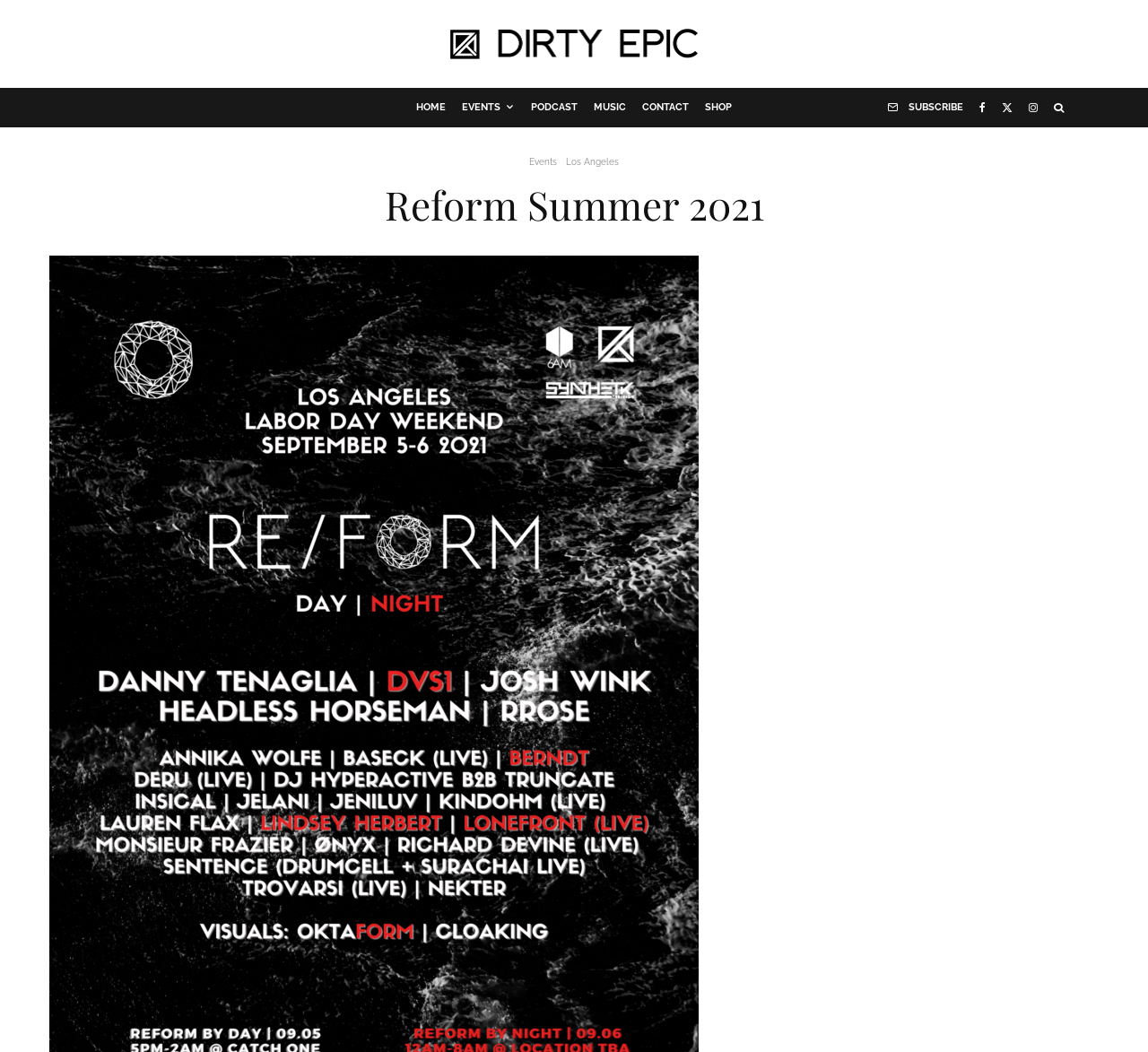What is the event location?
Provide a detailed and well-explained answer to the question.

I looked at the links below the main heading and found a link with the text 'Los Angeles', which suggests that it is the location of the event.